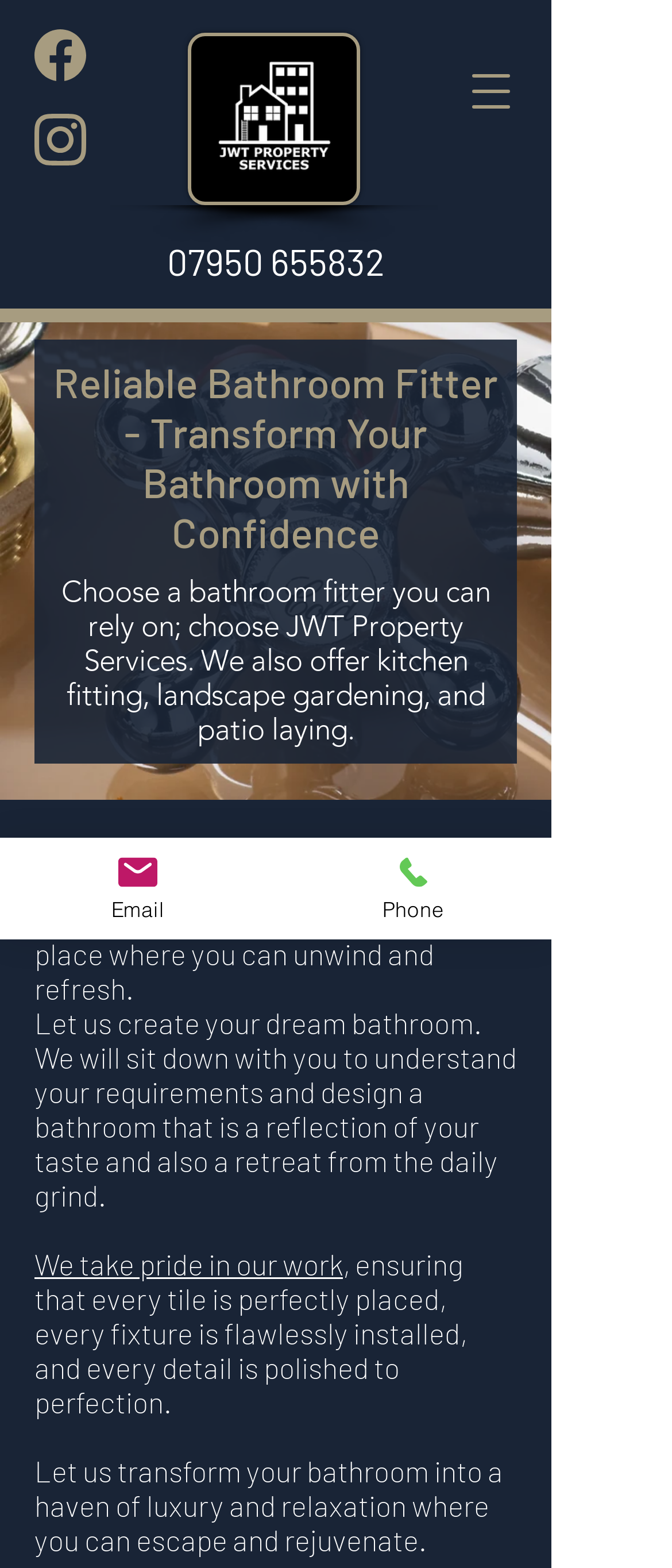Using the description "07950 655832", predict the bounding box of the relevant HTML element.

[0.249, 0.153, 0.572, 0.18]